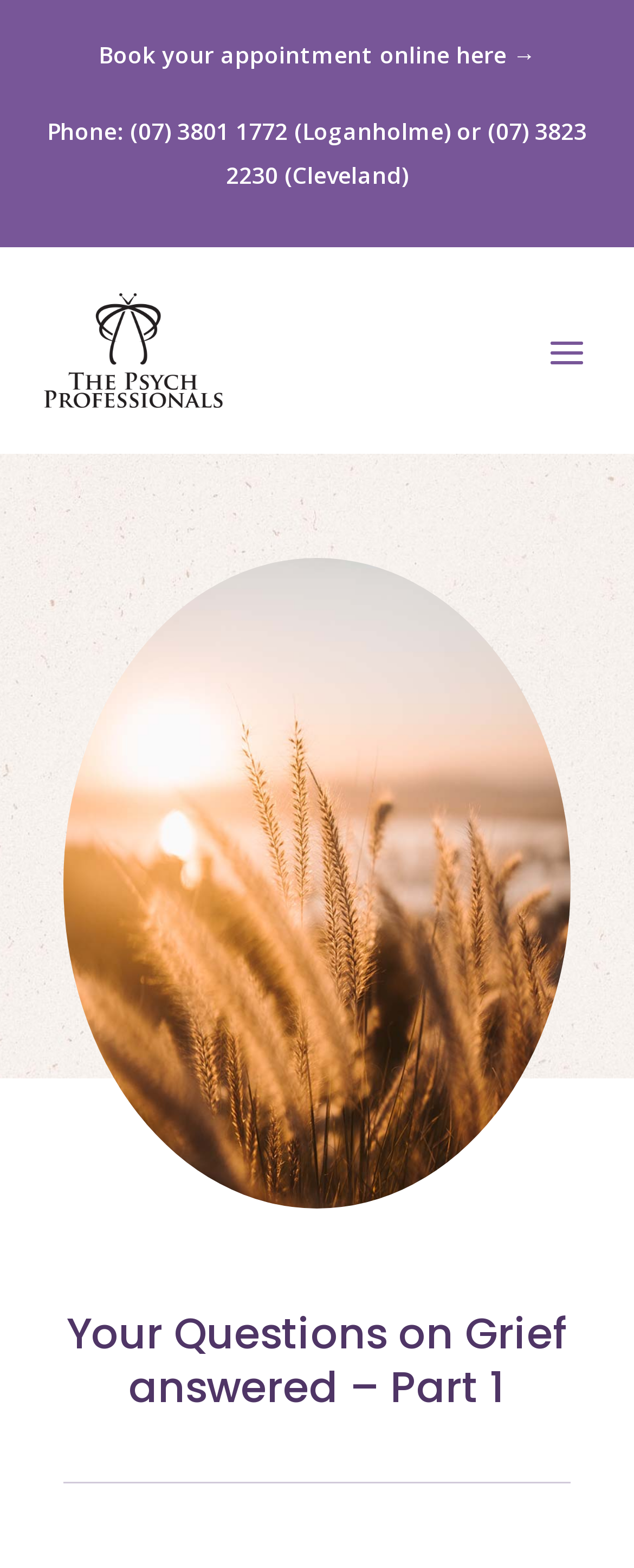What is the logo of the organization on this webpage?
Kindly give a detailed and elaborate answer to the question.

I found the logo by looking at the image element with the description 'The Psych Professionals Logo', which is contained within a link element with the same description. This suggests that the image is the logo of the organization.